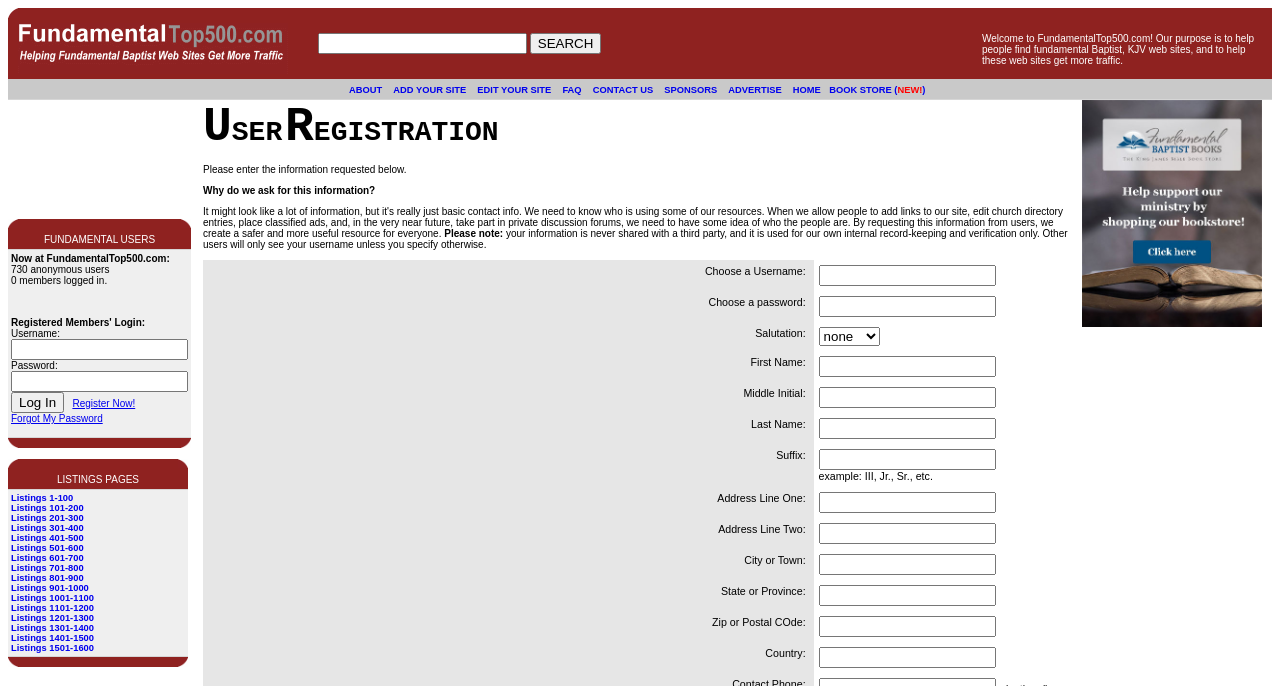Locate the bounding box coordinates of the area where you should click to accomplish the instruction: "Click the 'Discover the White Walnut Estate Wines' link".

None